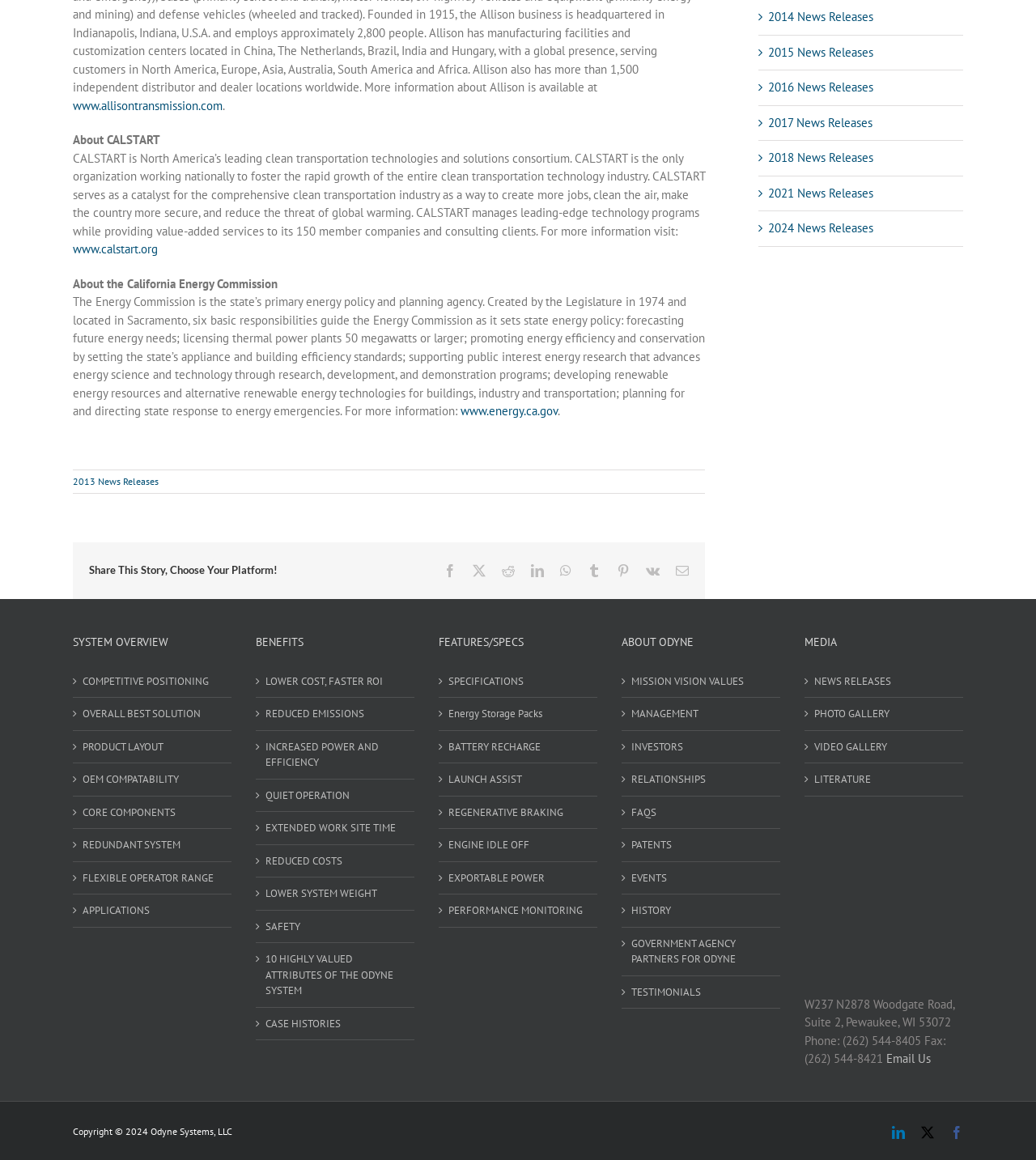What is the benefit of reduced emissions?
Using the details from the image, give an elaborate explanation to answer the question.

One of the benefits listed in the benefits section is reduced emissions, which implies that the system helps to reduce air pollution and create a cleaner environment.